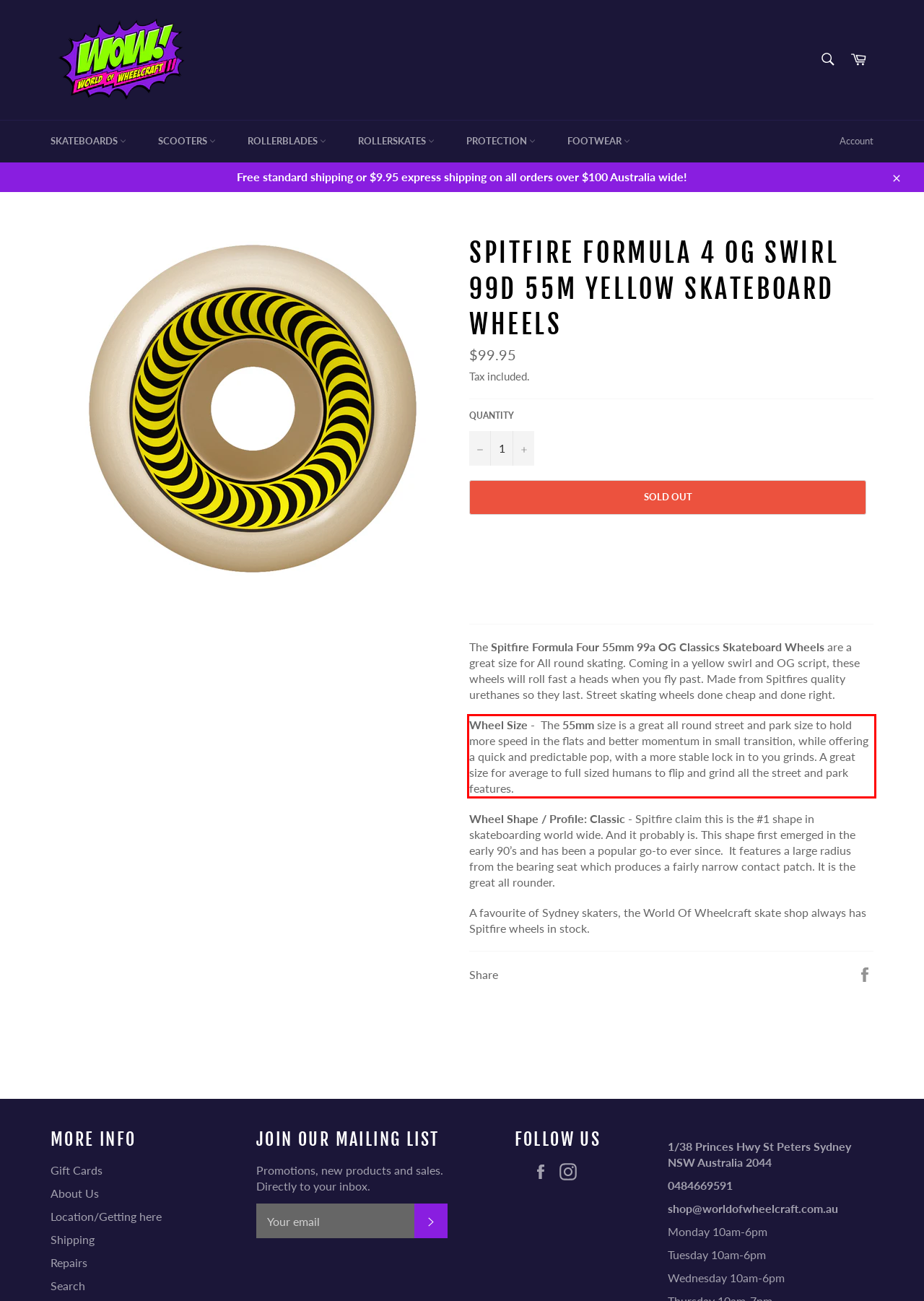Within the screenshot of a webpage, identify the red bounding box and perform OCR to capture the text content it contains.

Wheel Size - The 55mm size is a great all round street and park size to hold more speed in the flats and better momentum in small transition, while offering a quick and predictable pop, with a more stable lock in to you grinds. A great size for average to full sized humans to flip and grind all the street and park features.